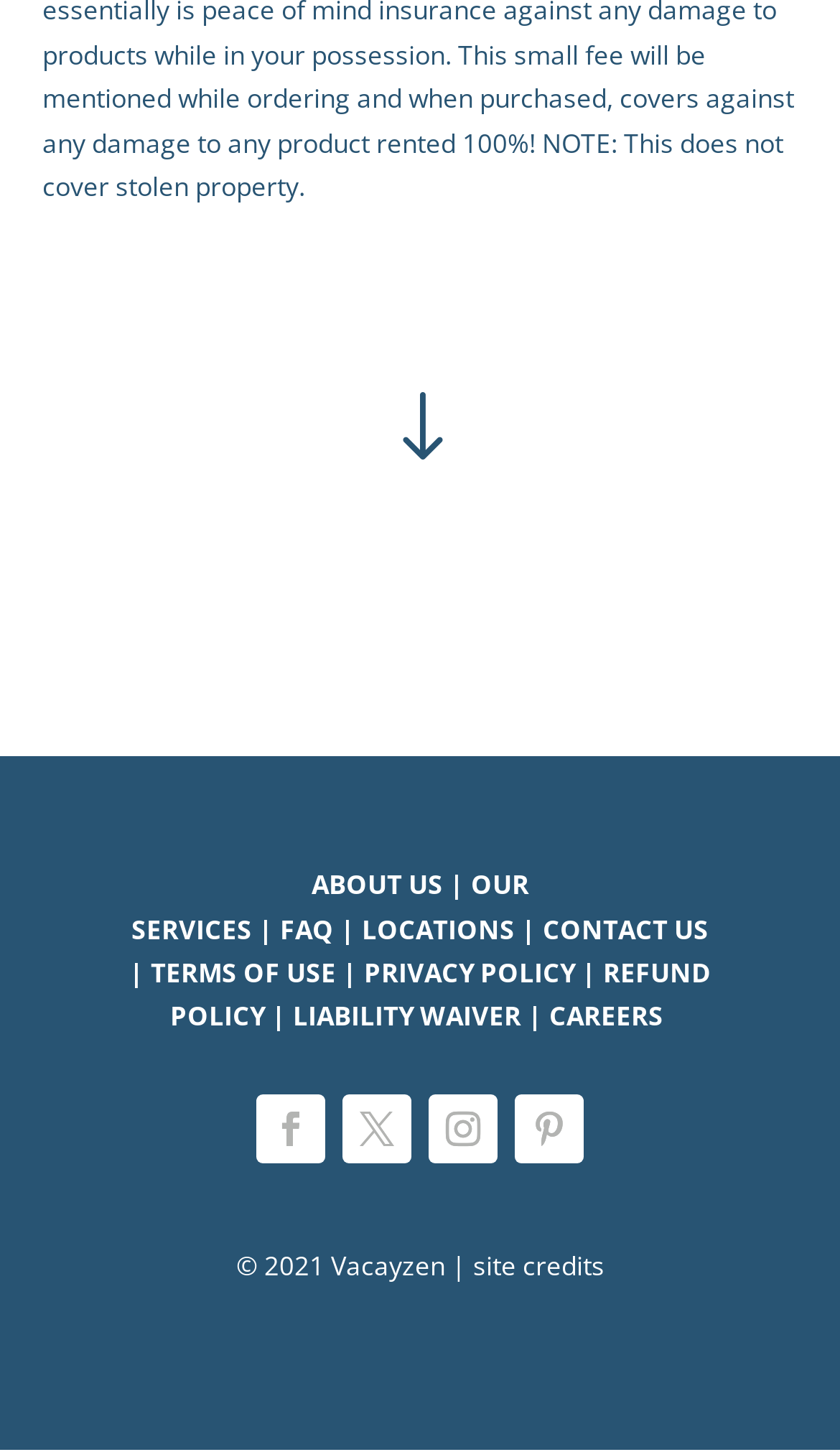What is the last item in the footer? Observe the screenshot and provide a one-word or short phrase answer.

site credits